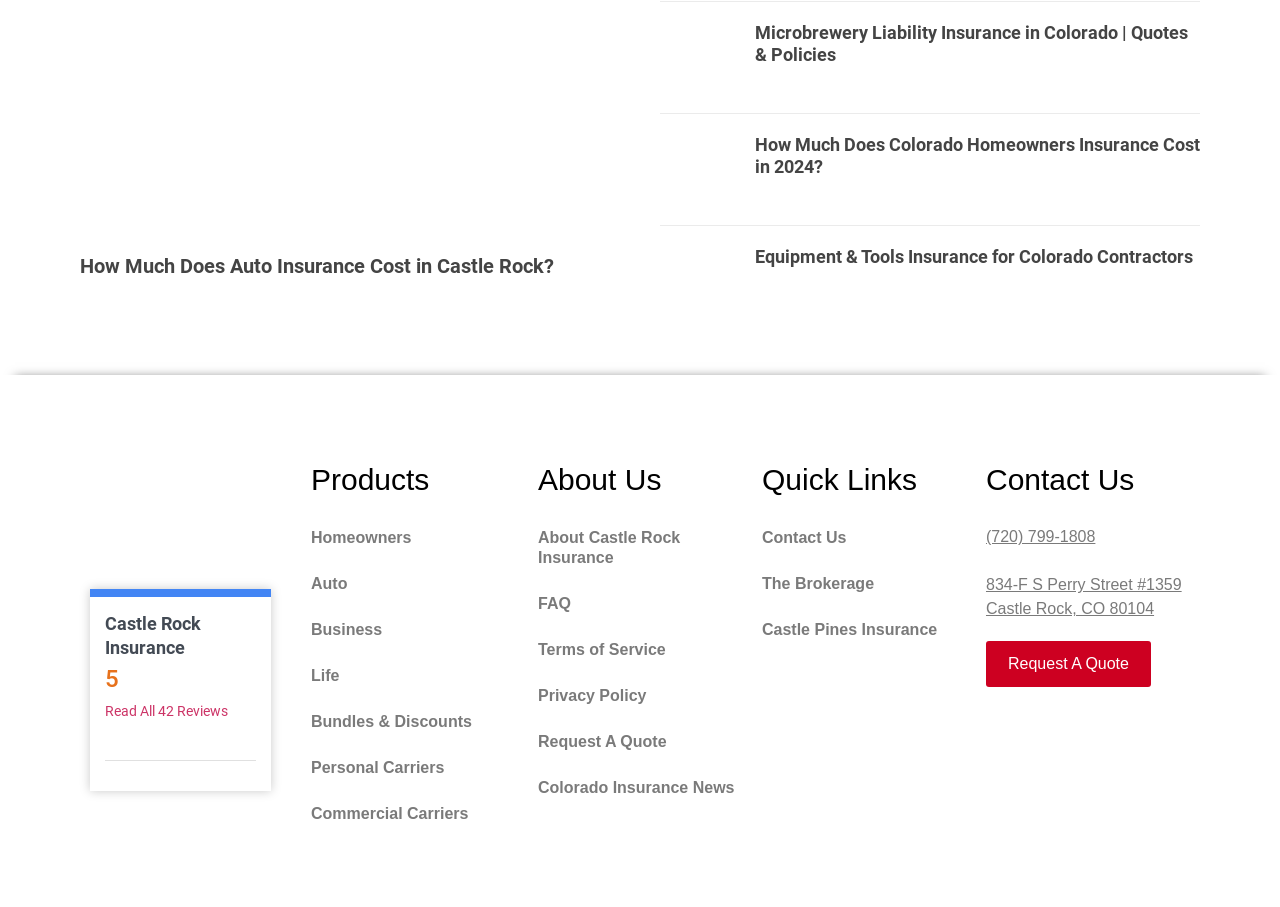Answer in one word or a short phrase: 
What is the phone number mentioned on the webpage?

(720) 799-1808